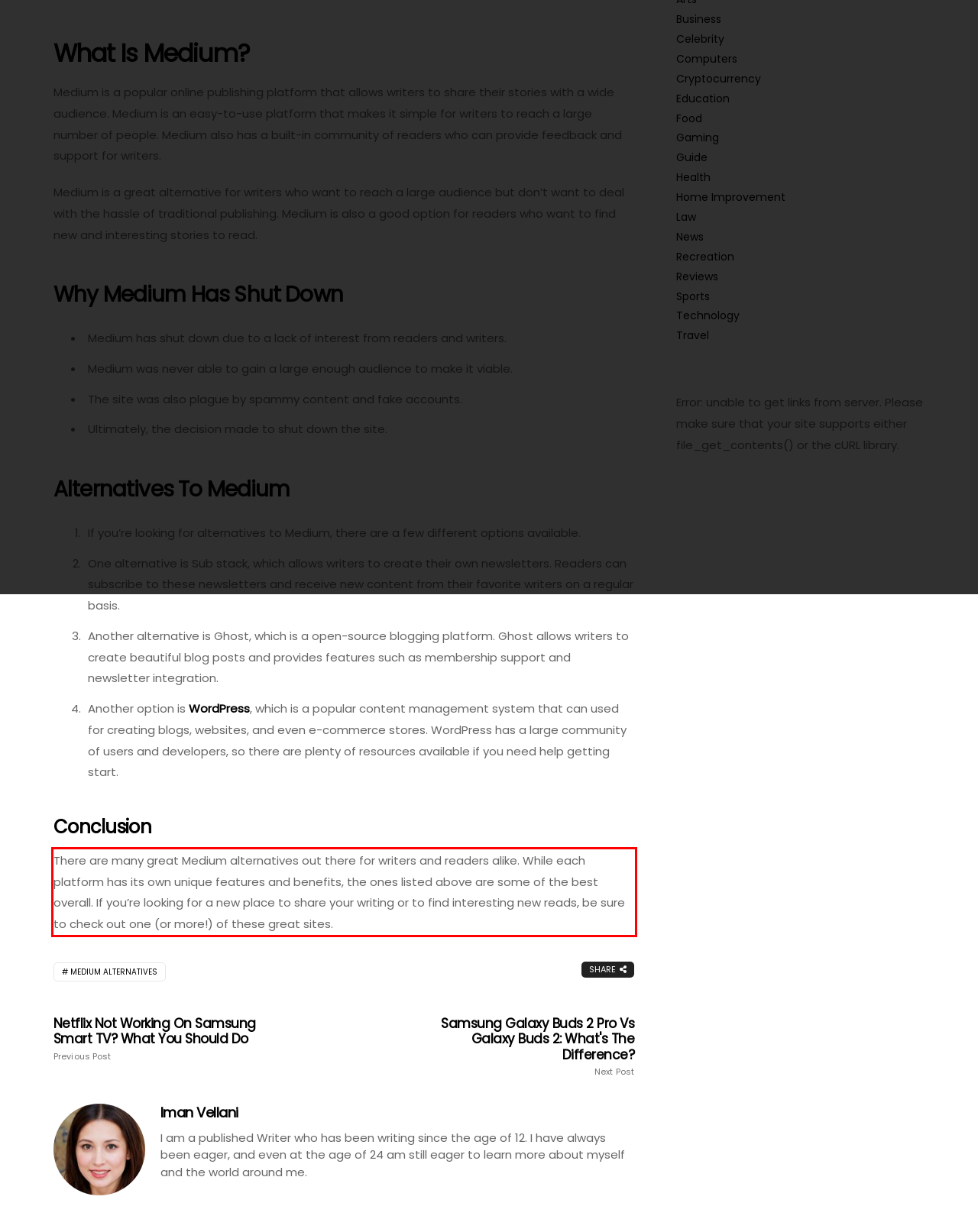Please extract the text content from the UI element enclosed by the red rectangle in the screenshot.

There are many great Medium alternatives out there for writers and readers alike. While each platform has its own unique features and benefits, the ones listed above are some of the best overall. If you’re looking for a new place to share your writing or to find interesting new reads, be sure to check out one (or more!) of these great sites.